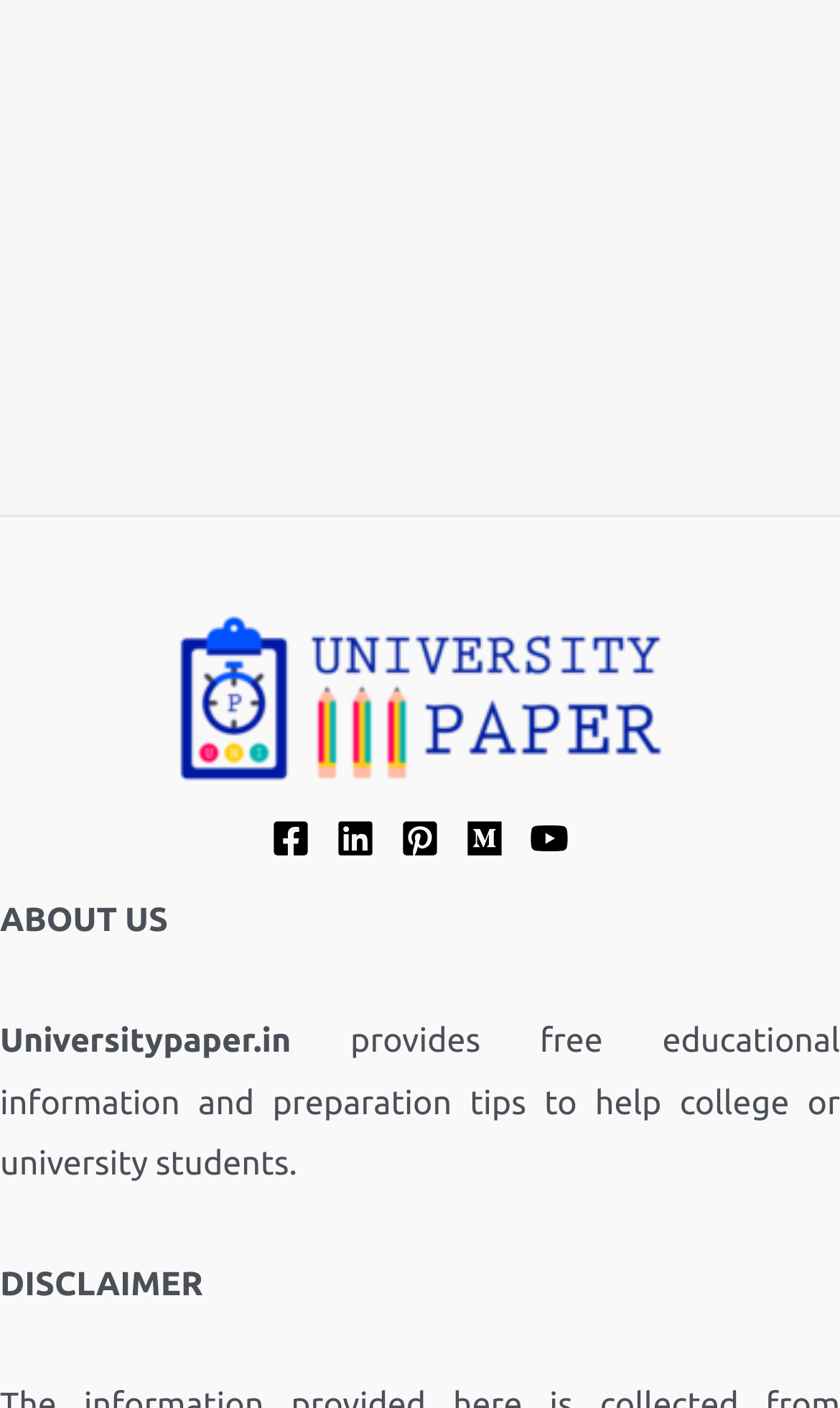Using the information in the image, could you please answer the following question in detail:
What is the name of the university?

The name of the university can be found in the link element with the text 'University Paper' at the top of the webpage, which is also accompanied by an image with the same name.